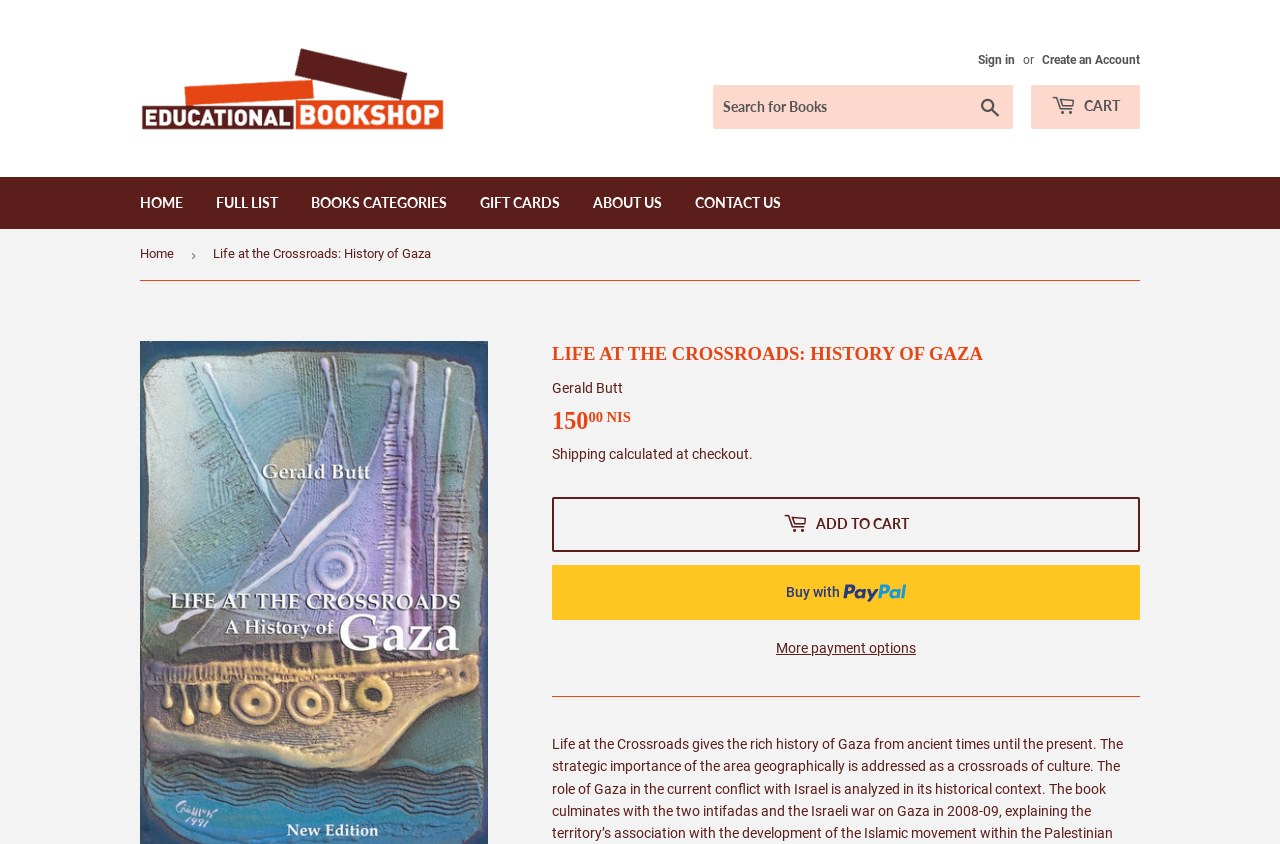What is the name of the book?
Based on the image, answer the question with as much detail as possible.

I found the answer by looking at the navigation breadcrumbs section, where it says 'Home > Life at the Crossroads: History of Gaza'. This suggests that the current page is about a book with this title.